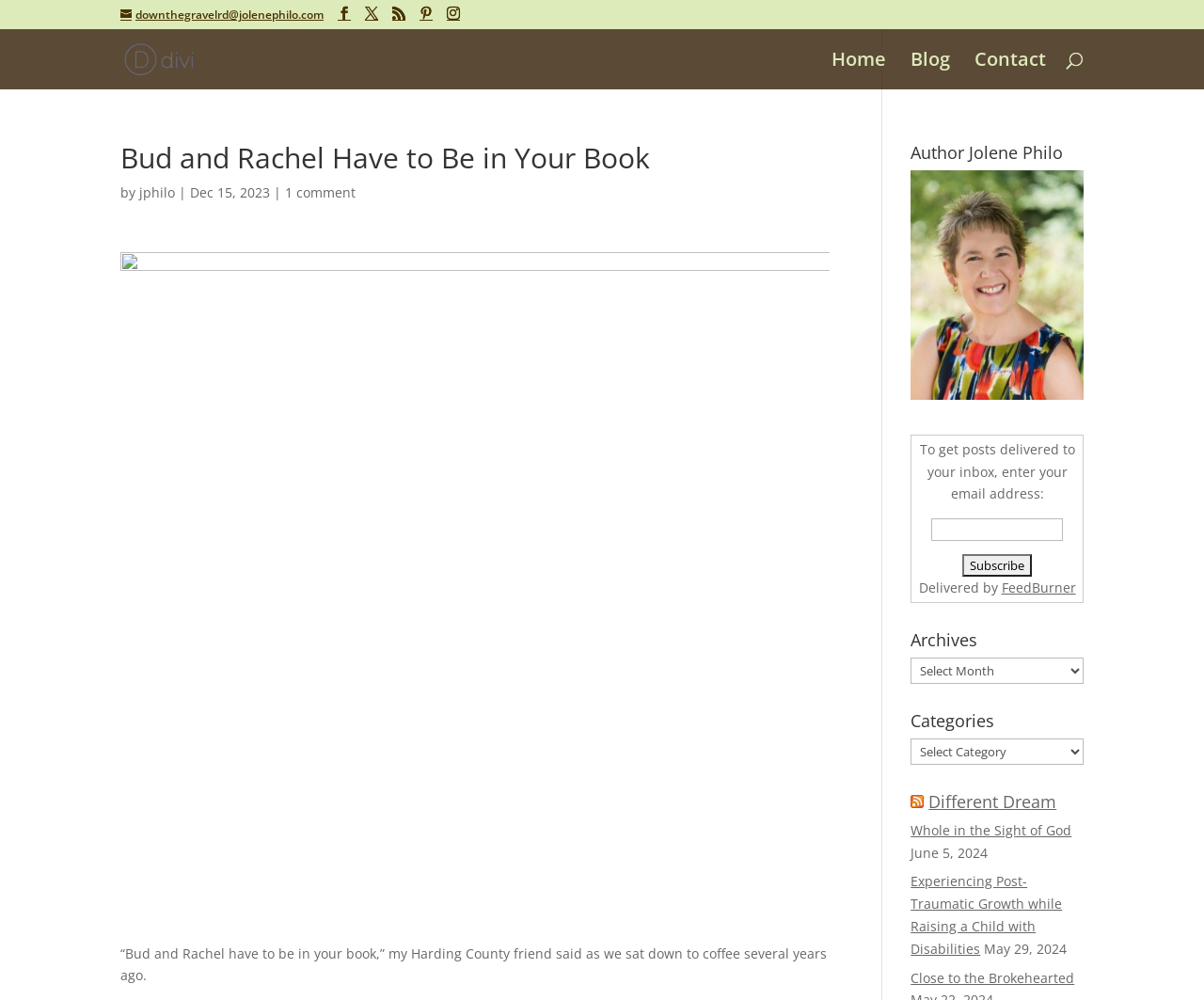Find the bounding box coordinates for the area that should be clicked to accomplish the instruction: "Search for something".

[0.1, 0.029, 0.9, 0.03]